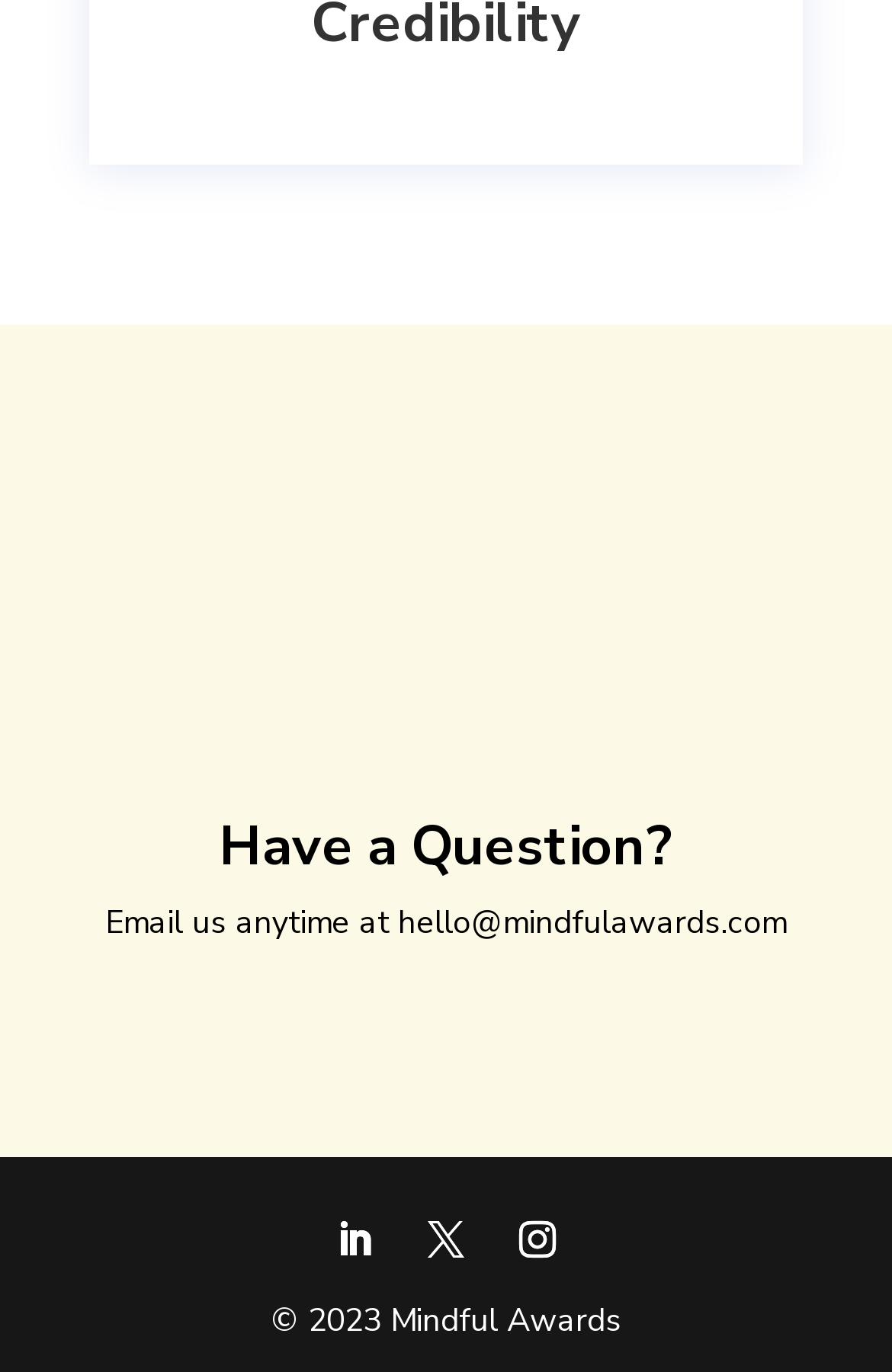What is the domain of the email address?
Please utilize the information in the image to give a detailed response to the question.

I found the domain of the email address by looking at the text element with the text 'at hello@mindfulawards.com'. The domain of the email address is 'mindfulawards.com'.